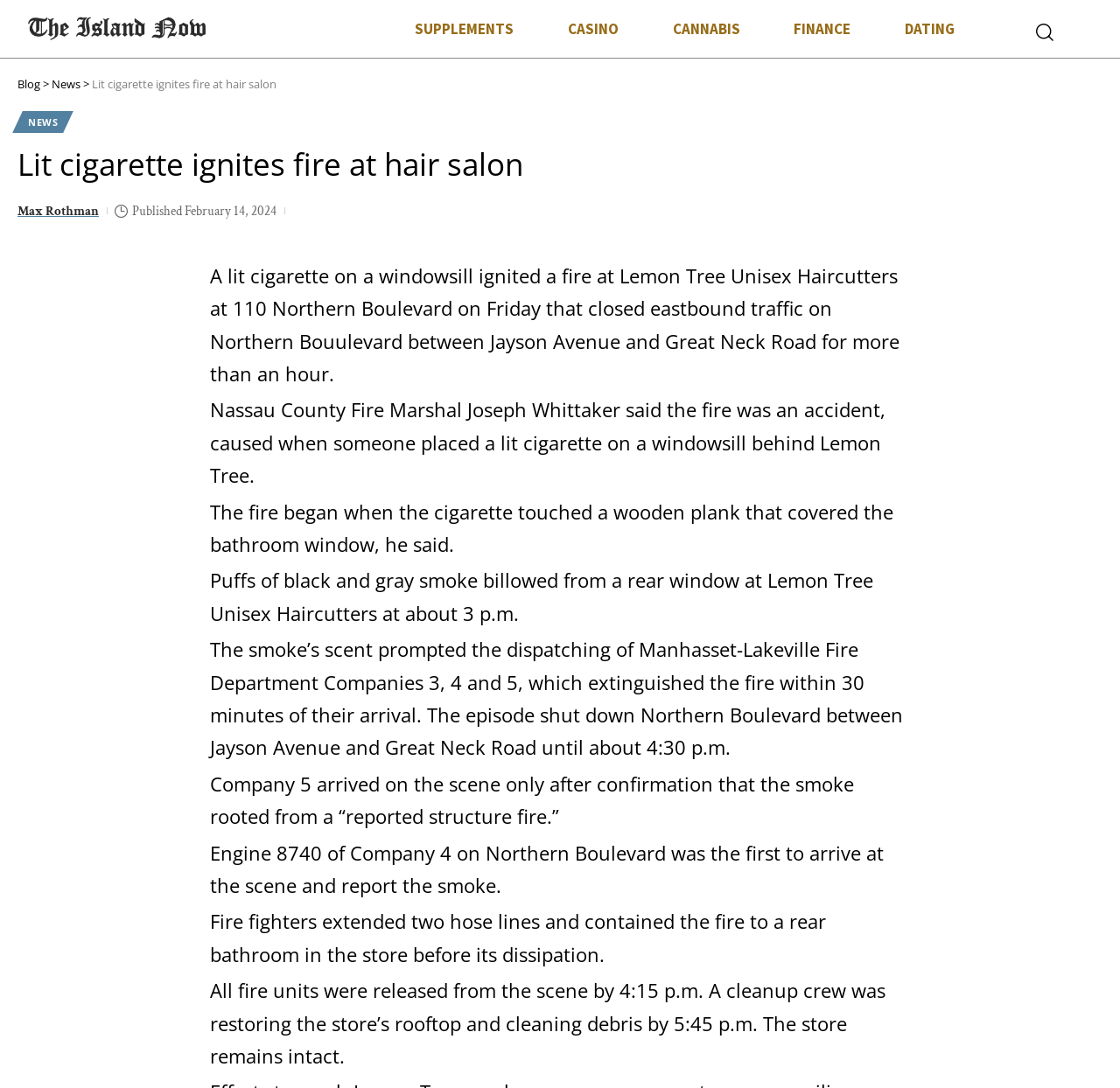Provide the bounding box coordinates for the UI element that is described by this text: "Max Rothman". The coordinates should be in the form of four float numbers between 0 and 1: [left, top, right, bottom].

[0.016, 0.184, 0.088, 0.204]